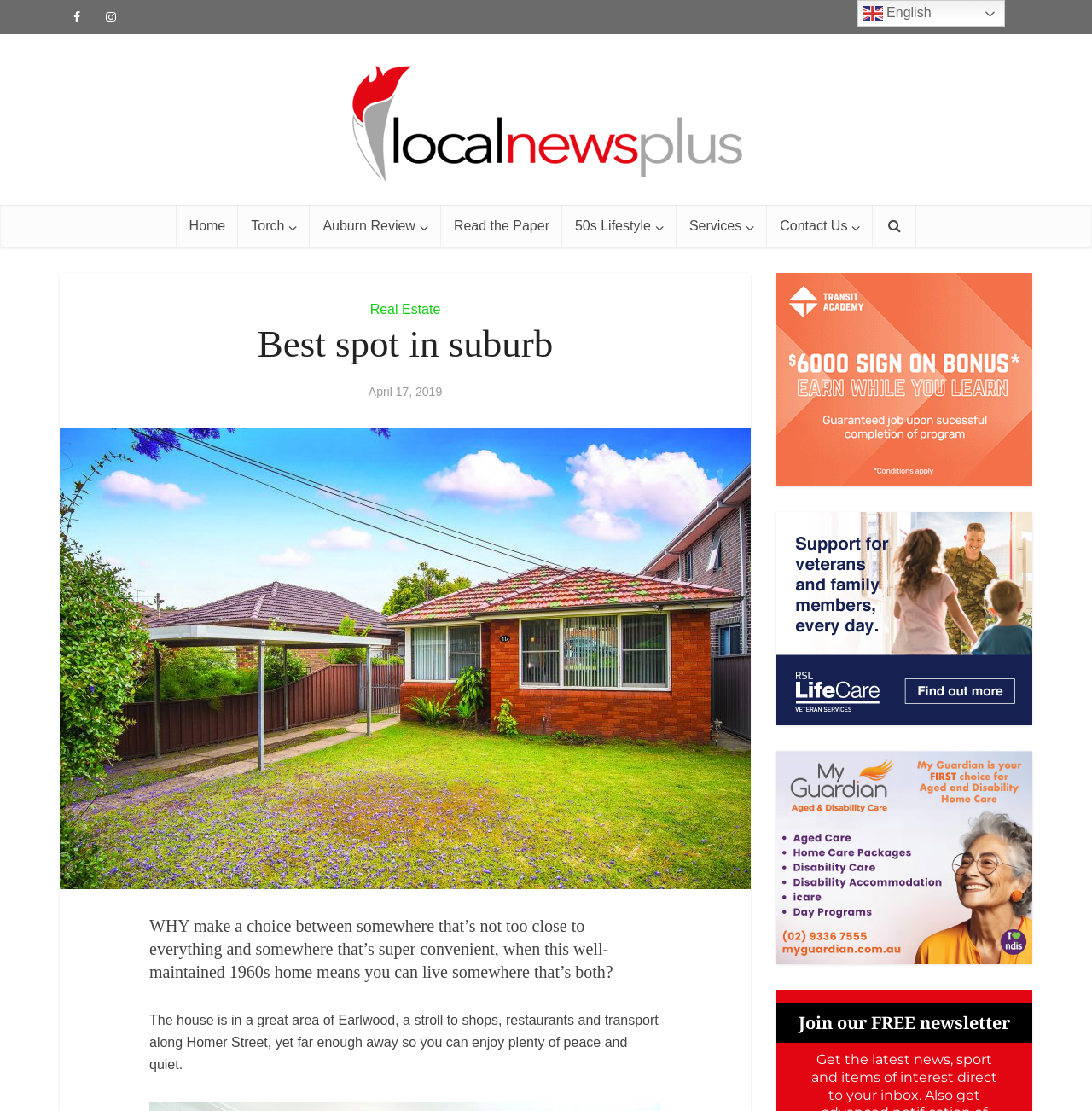What is the name of the publication?
Answer the question based on the image using a single word or a brief phrase.

LocalNewsPlus